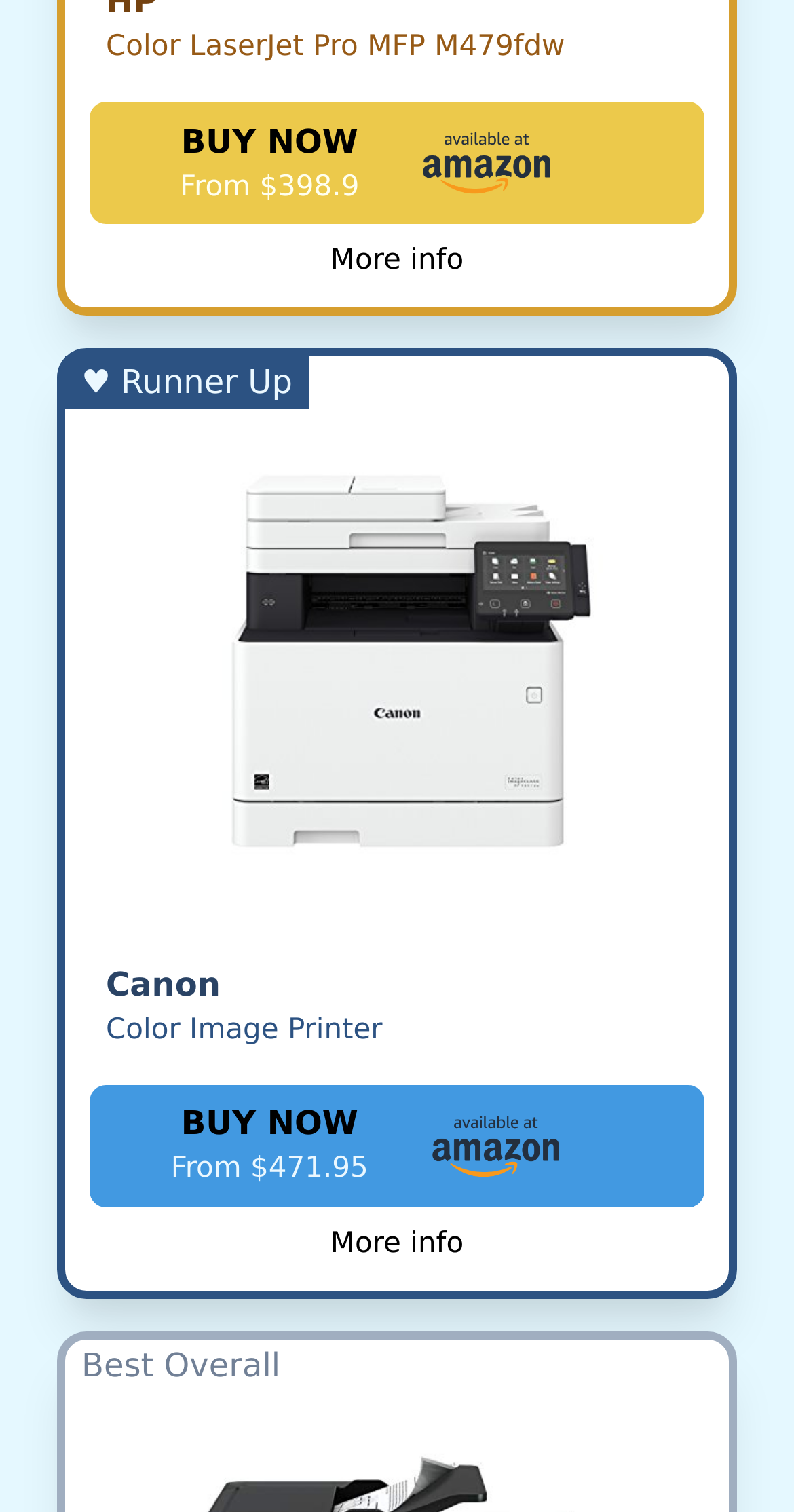Provide the bounding box coordinates of the UI element that matches the description: "More info".

[0.092, 0.809, 0.908, 0.837]